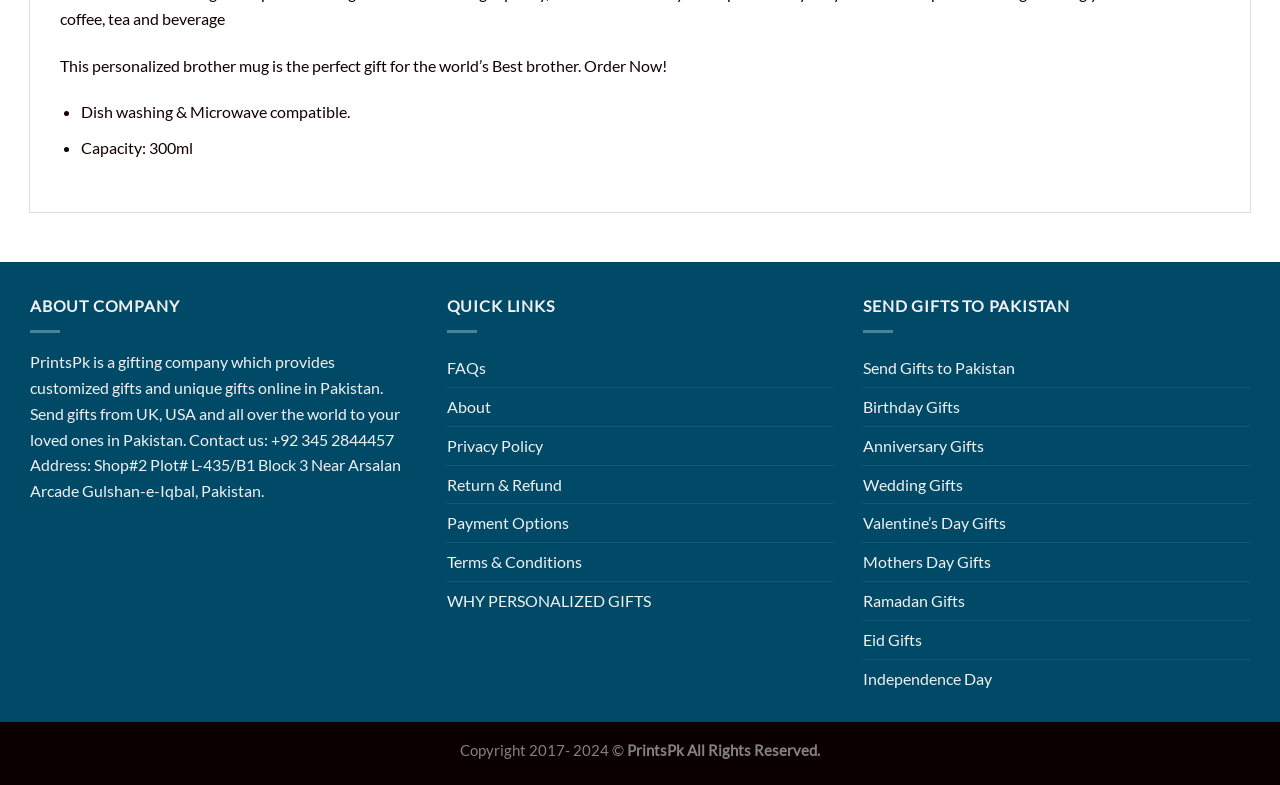Provide a short answer to the following question with just one word or phrase: What is the company's contact number?

+92 345 2844457